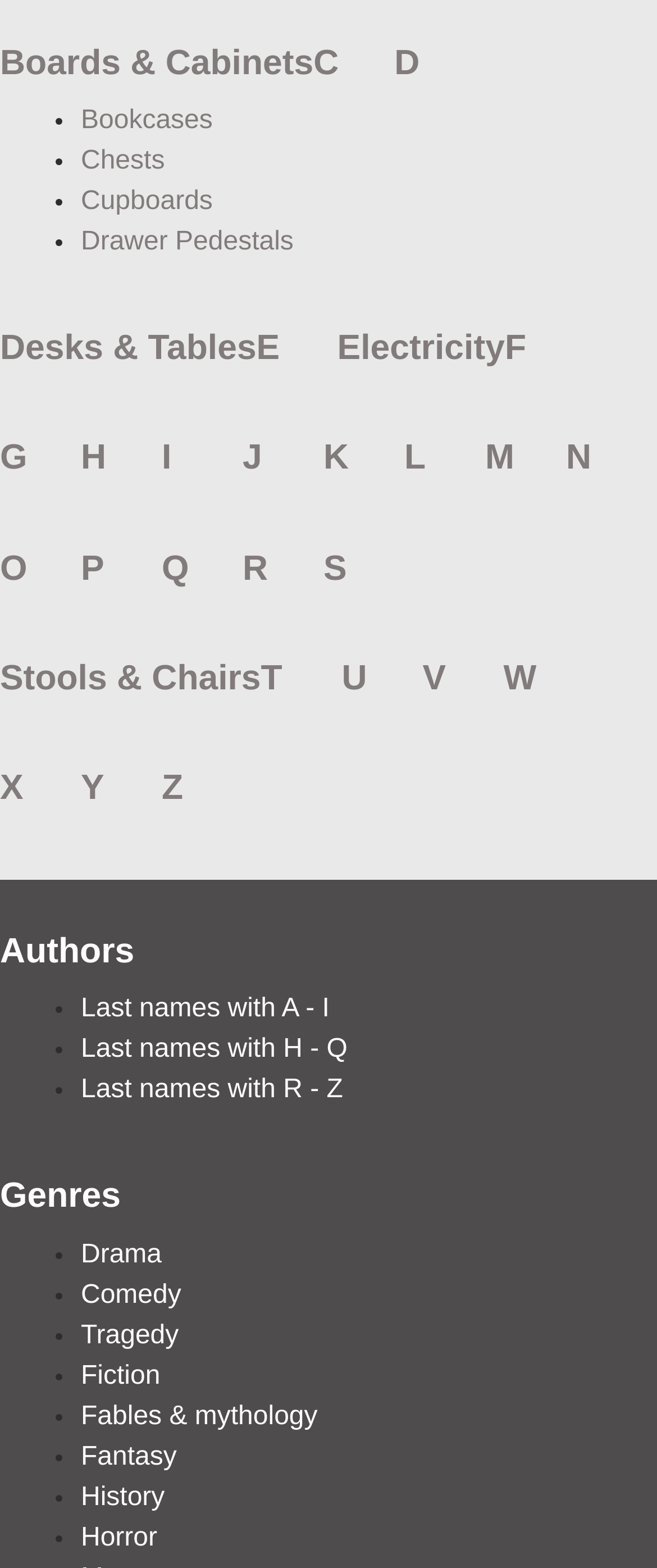Using floating point numbers between 0 and 1, provide the bounding box coordinates in the format (top-left x, top-left y, bottom-right x, bottom-right y). Locate the UI element described here: September 12, 2022September 12, 2022

None